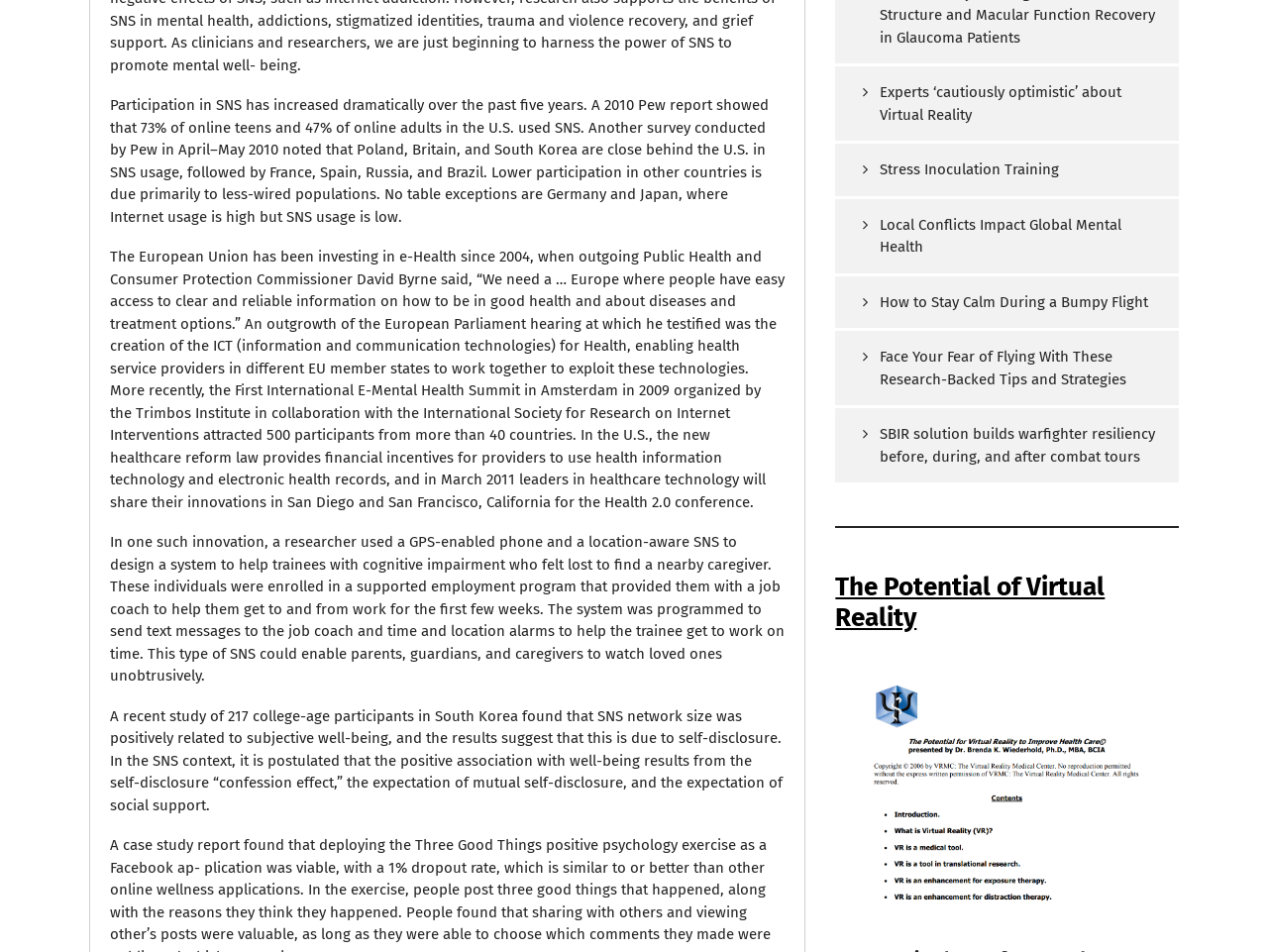Based on the element description, predict the bounding box coordinates (top-left x, top-left y, bottom-right x, bottom-right y) for the UI element in the screenshot: Stress Inoculation Training

[0.659, 0.151, 0.93, 0.206]